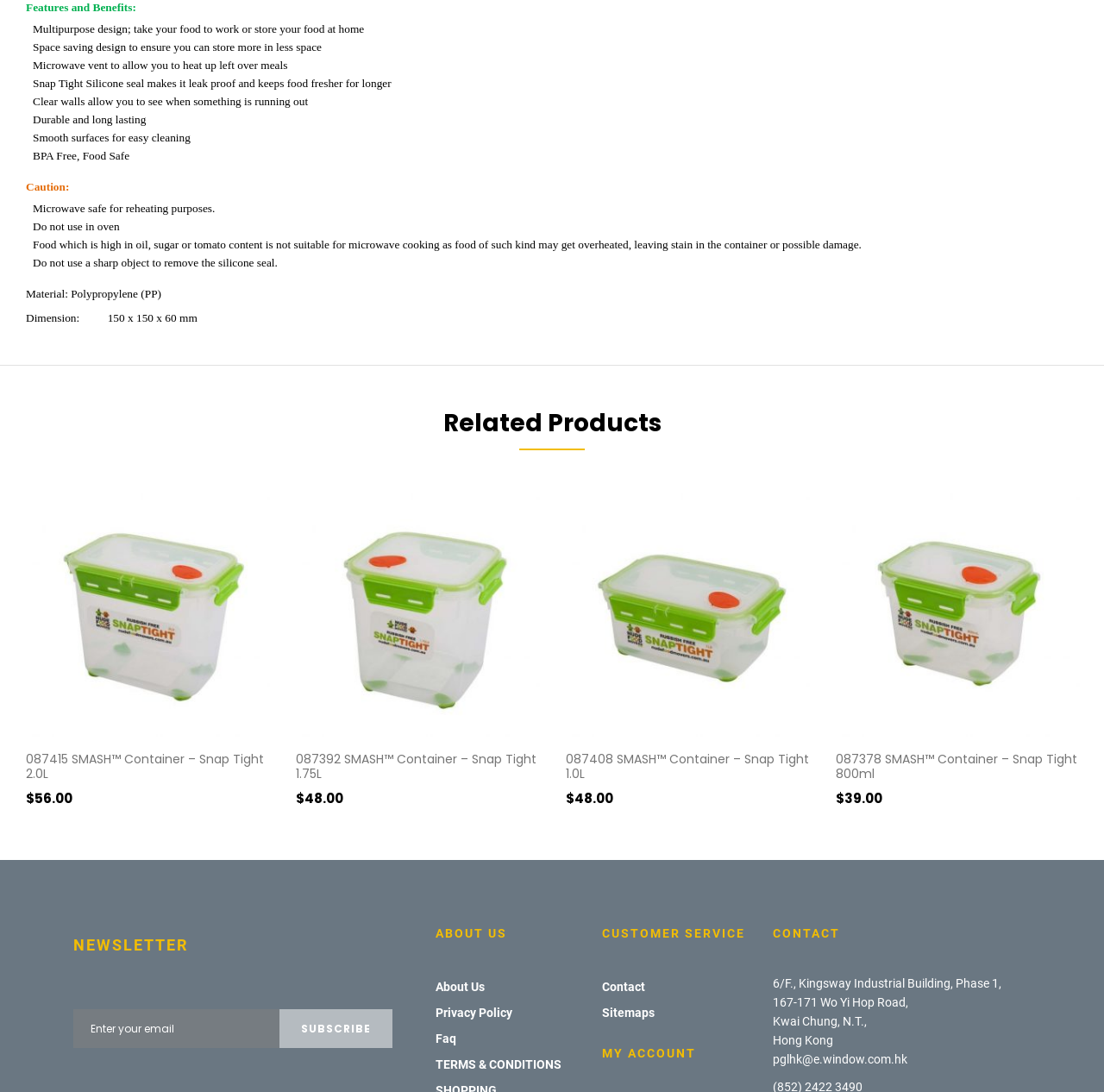Identify the bounding box coordinates of the clickable region required to complete the instruction: "Subscribe to the newsletter". The coordinates should be given as four float numbers within the range of 0 and 1, i.e., [left, top, right, bottom].

[0.066, 0.924, 0.355, 0.96]